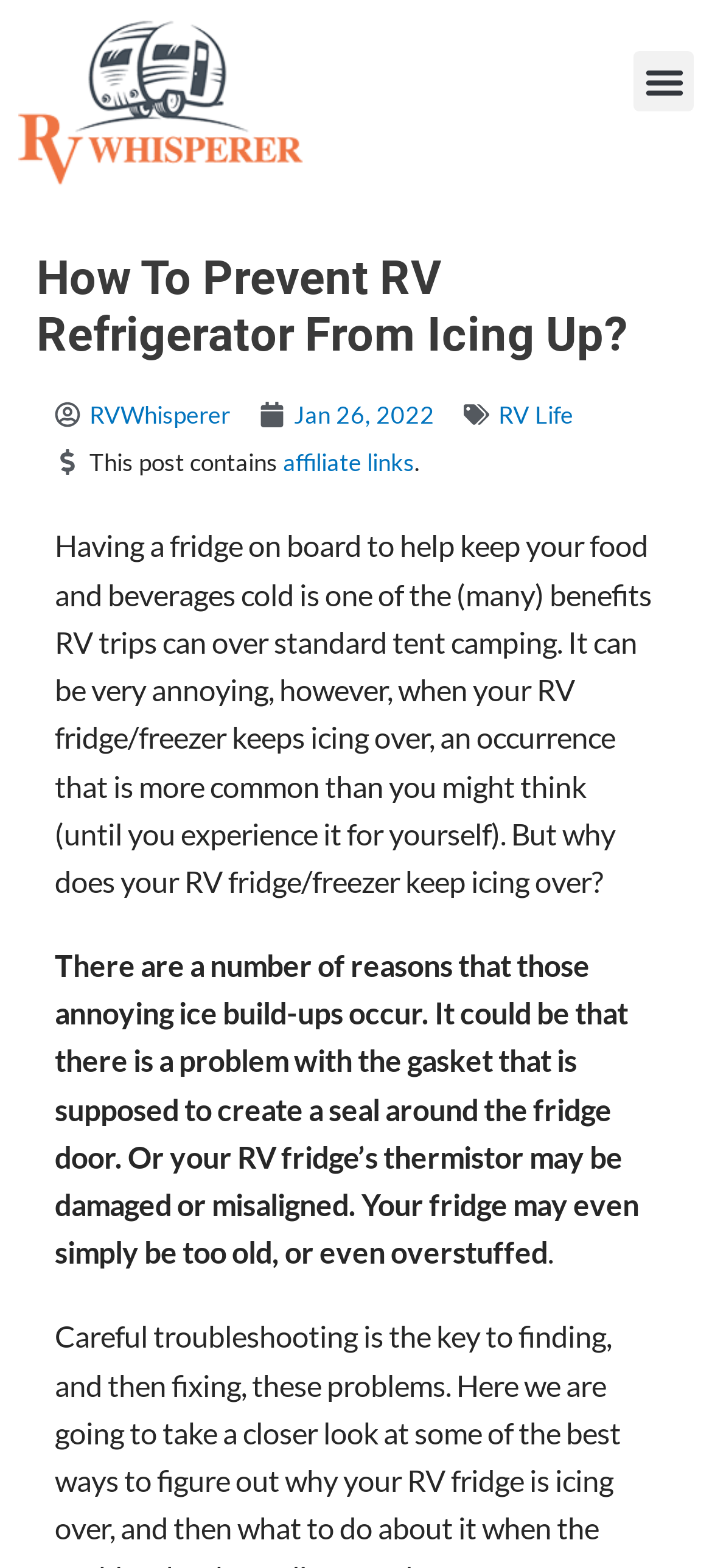Provide the bounding box coordinates for the UI element that is described as: "Safety".

None